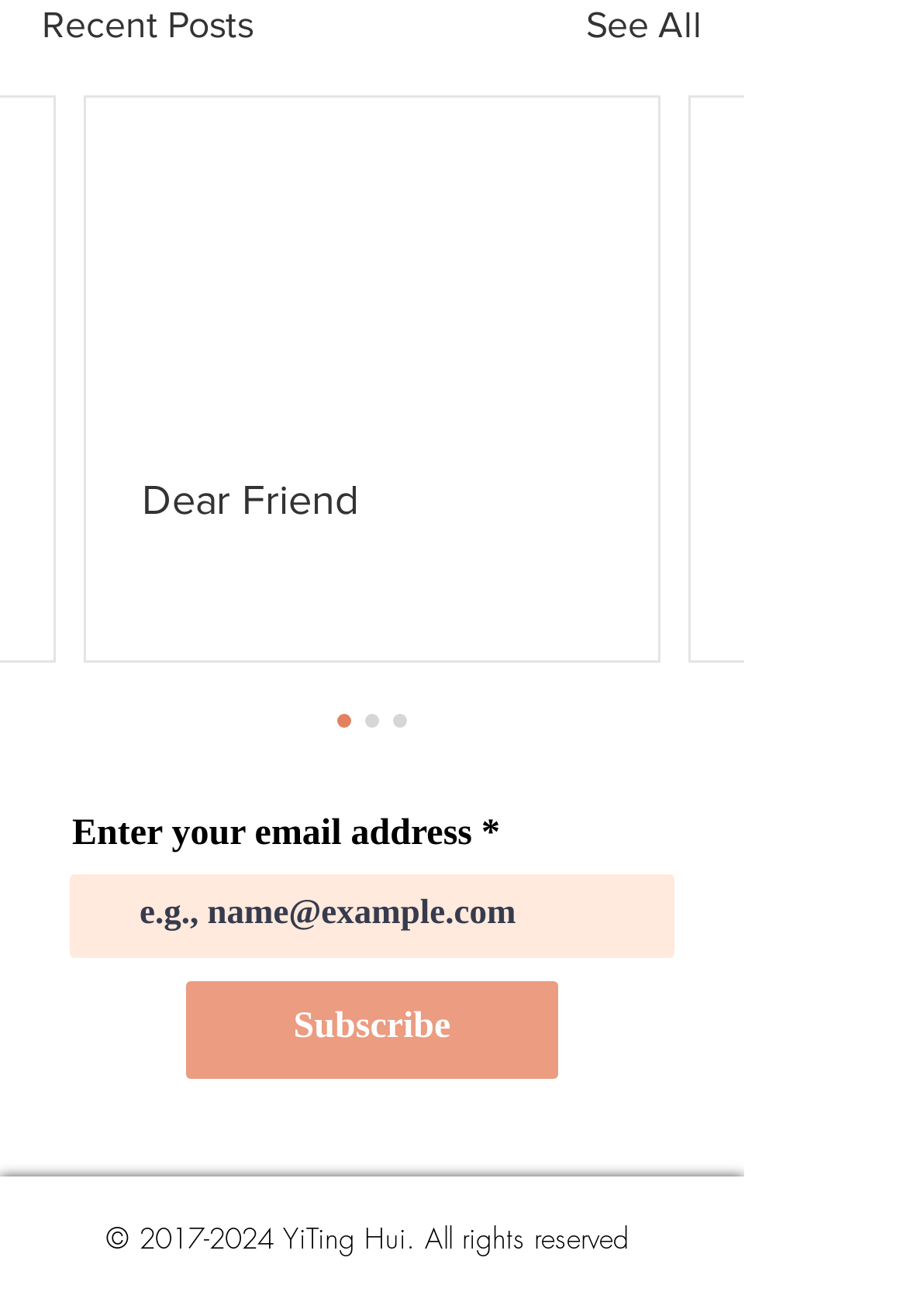What is the copyright year range?
Look at the image and answer the question using a single word or phrase.

2017-2024